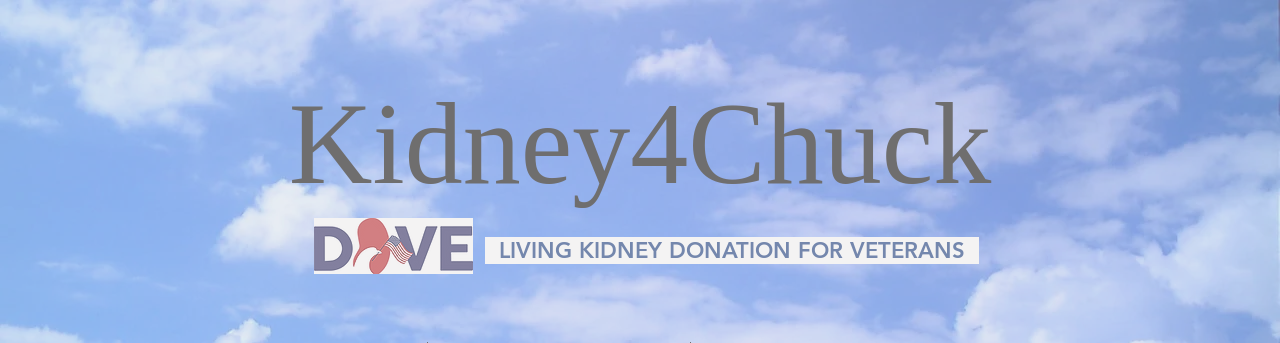Respond with a single word or phrase to the following question:
What is the font style of the text 'Kidney4Chuck'?

Elegant, bold